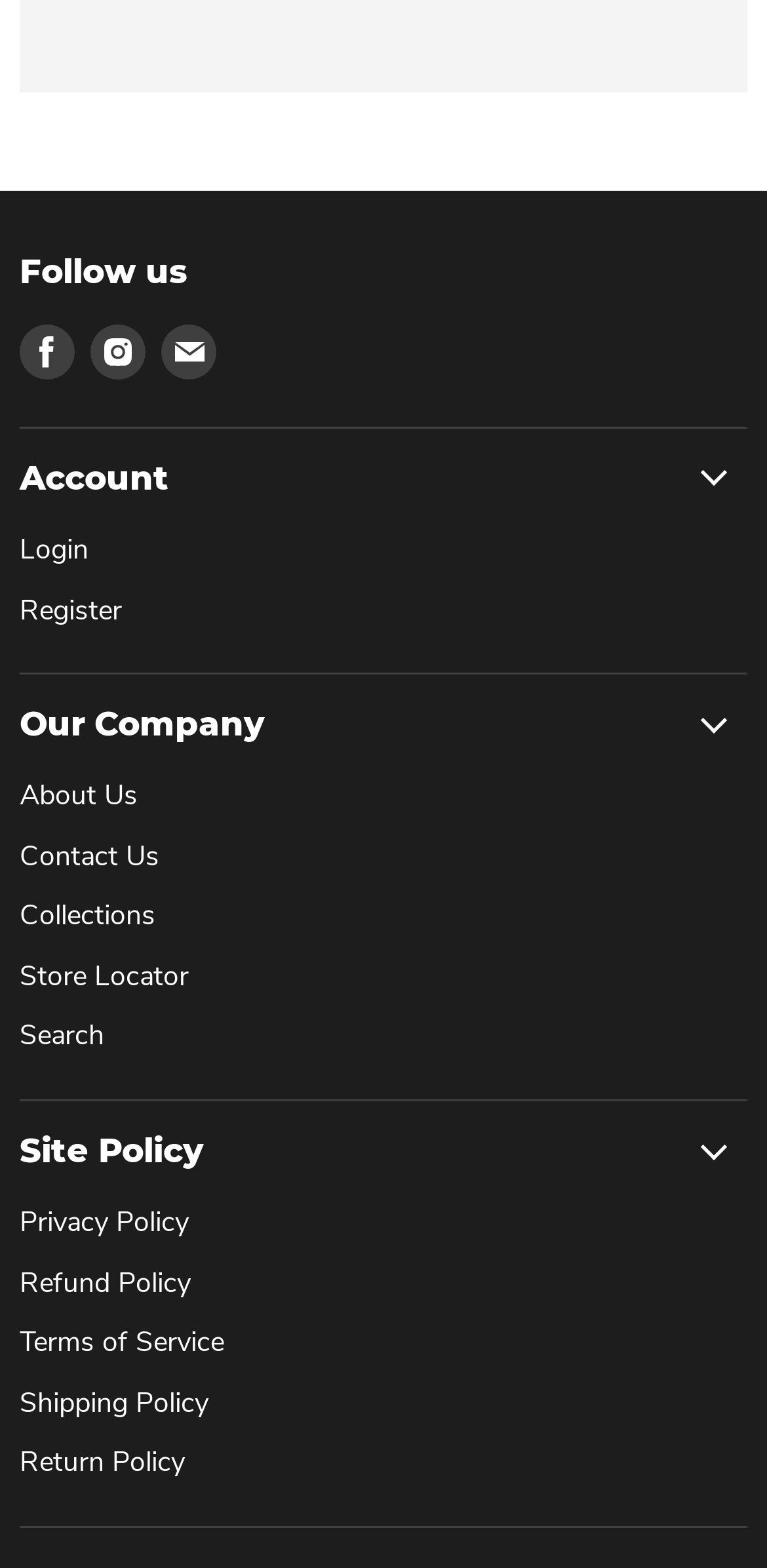Could you determine the bounding box coordinates of the clickable element to complete the instruction: "Find us on Facebook"? Provide the coordinates as four float numbers between 0 and 1, i.e., [left, top, right, bottom].

[0.026, 0.206, 0.097, 0.242]